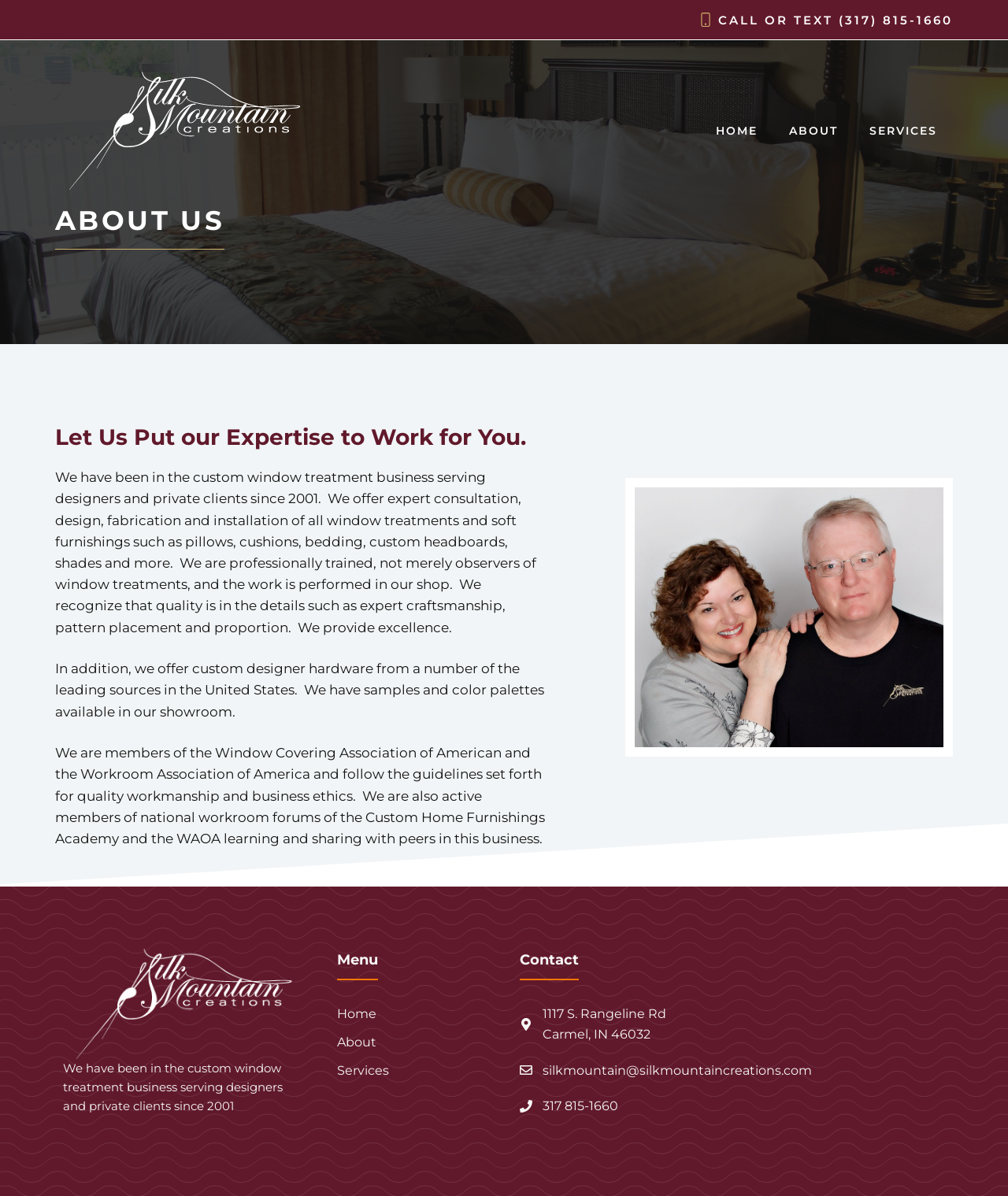What professional associations is Silk Mountain Creations a member of?
Based on the visual information, provide a detailed and comprehensive answer.

According to the webpage content, Silk Mountain Creations is a member of the Window Covering Association of America and the Workroom Association of America, and follows the guidelines set forth for quality workmanship and business ethics.